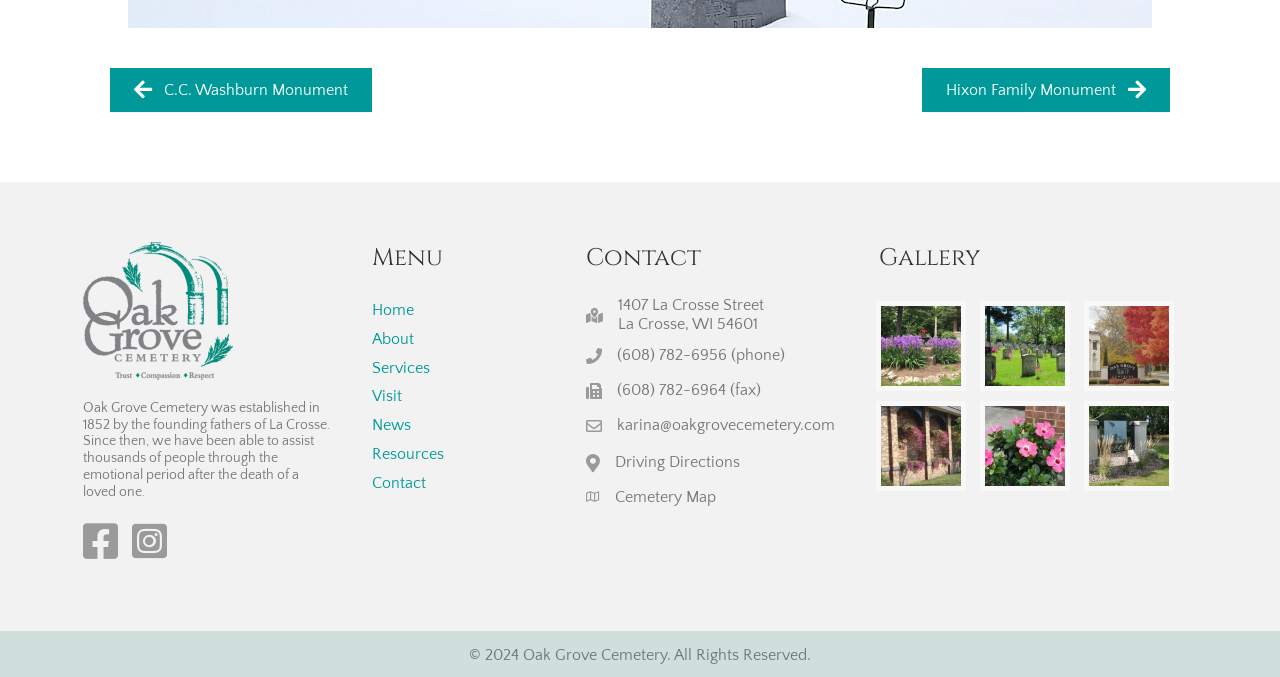Determine the bounding box of the UI component based on this description: "alt="garden-mausoleum-planters" title="garden-mausoleum-planters"". The bounding box coordinates should be four float values between 0 and 1, i.e., [left, top, right, bottom].

[0.766, 0.644, 0.836, 0.67]